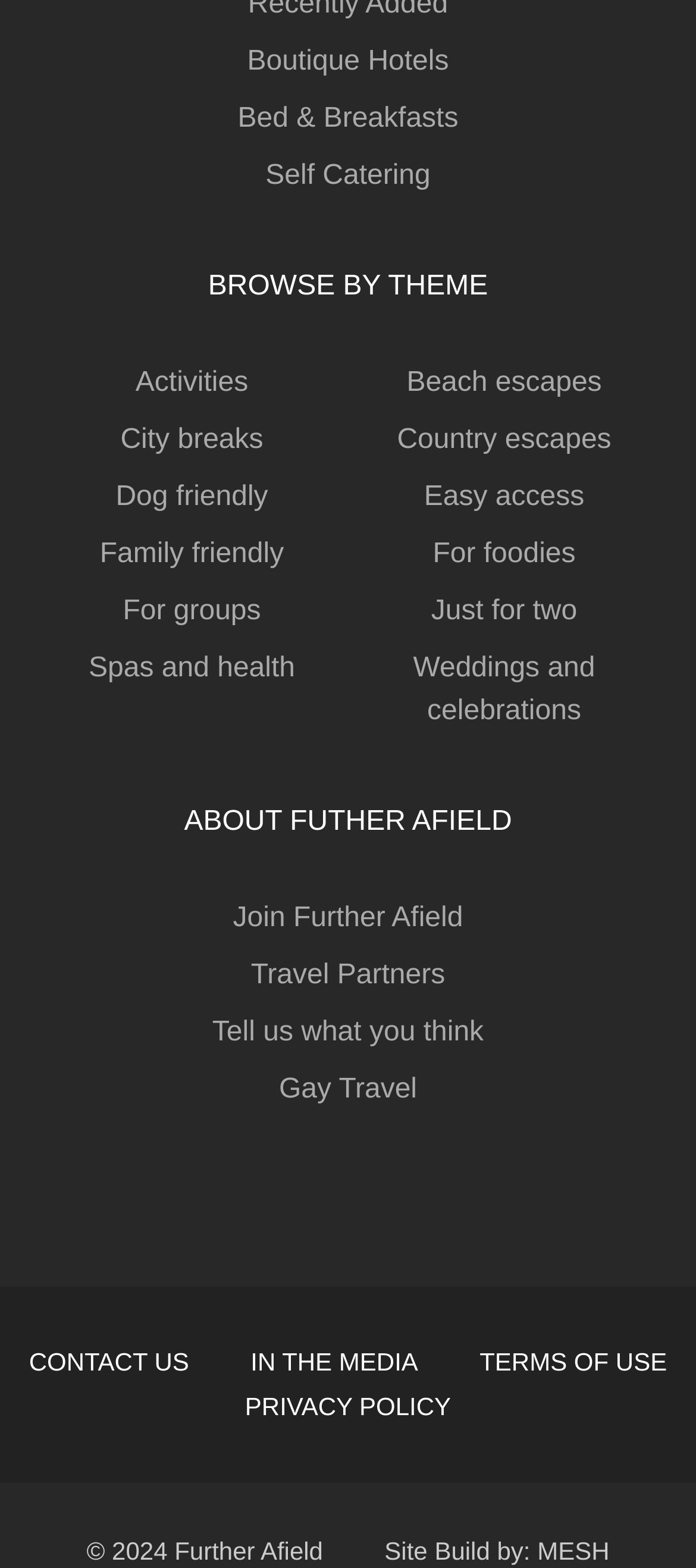Please locate the bounding box coordinates of the element that needs to be clicked to achieve the following instruction: "Explore beach escapes". The coordinates should be four float numbers between 0 and 1, i.e., [left, top, right, bottom].

[0.584, 0.234, 0.865, 0.254]